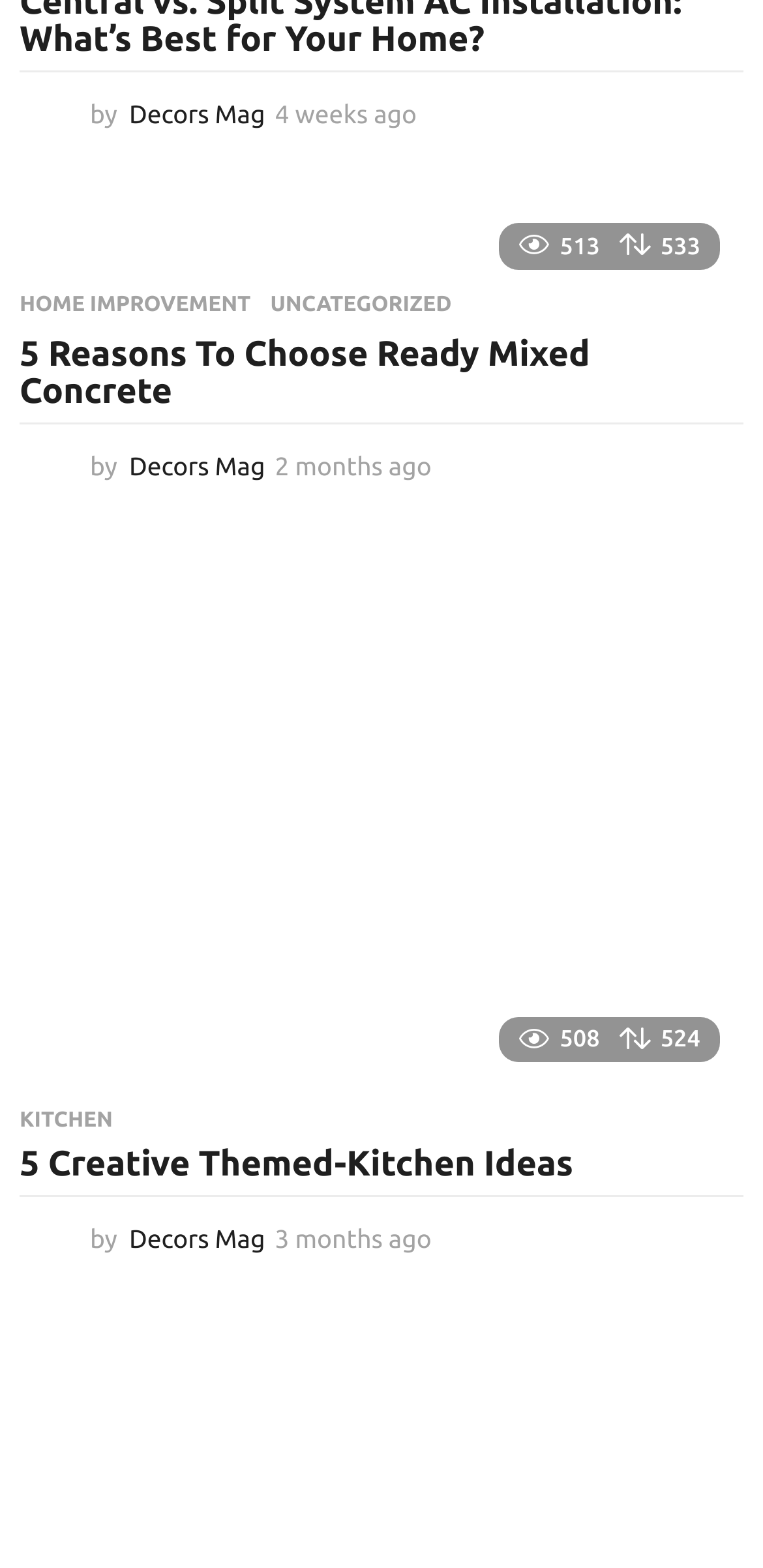What is the category of the first article?
Utilize the information in the image to give a detailed answer to the question.

I looked at the first article element [389] and found a link element [984] with the text 'HOME IMPROVEMENT', which suggests that this is the category of the first article.